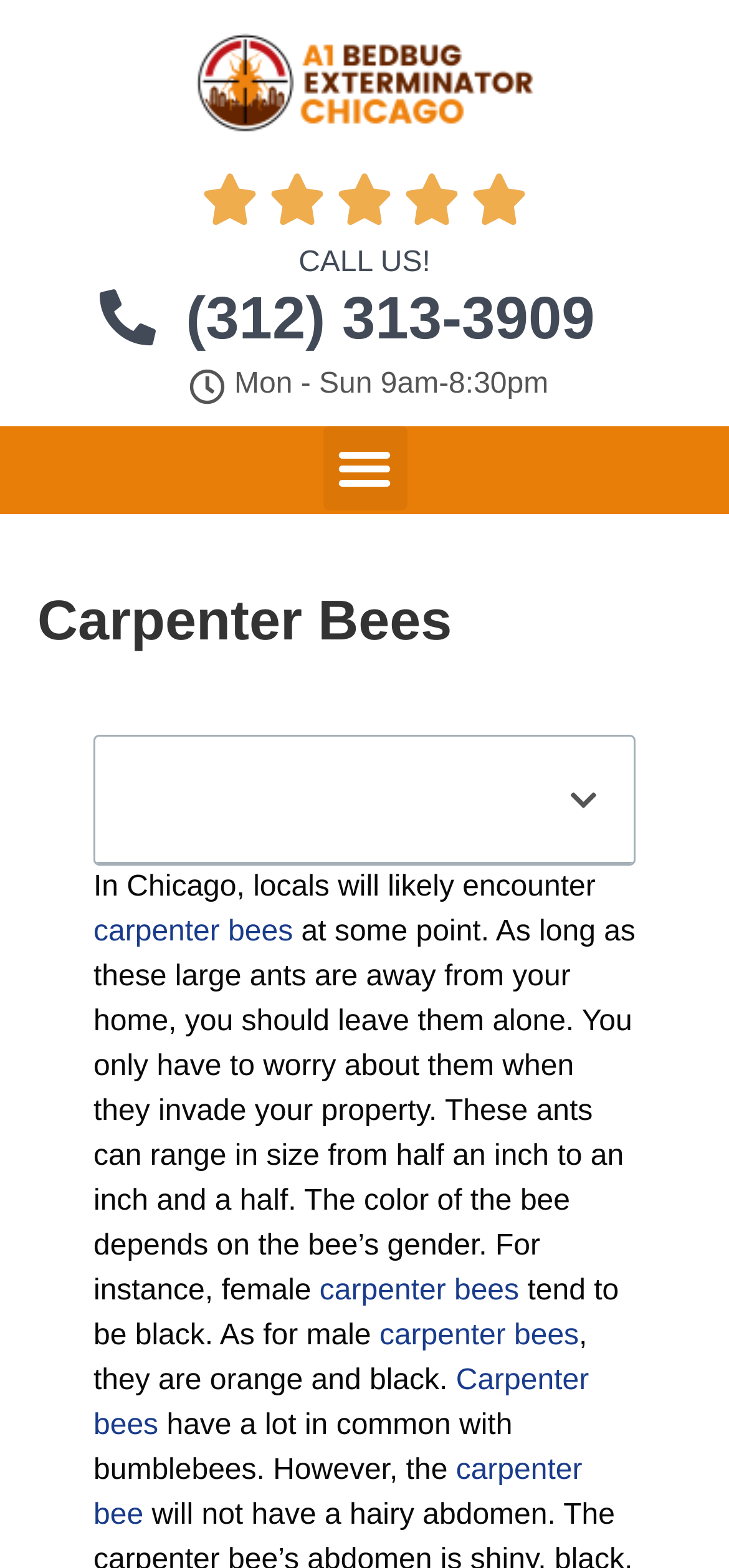Please give a concise answer to this question using a single word or phrase: 
What is the phone number to call?

(312) 313-3909